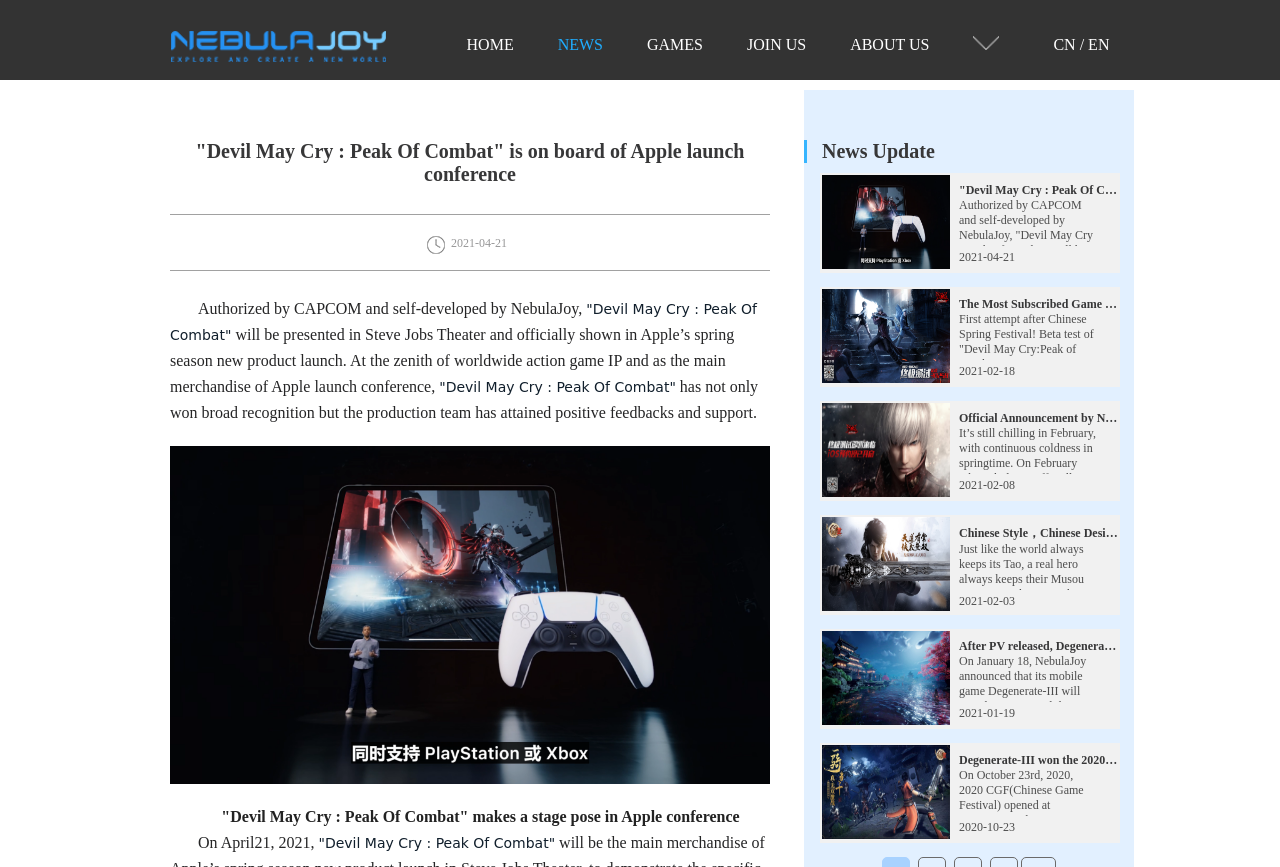Based on the element description HOME, identify the bounding box of the UI element in the given webpage screenshot. The coordinates should be in the format (top-left x, top-left y, bottom-right x, bottom-right y) and must be between 0 and 1.

[0.365, 0.042, 0.401, 0.061]